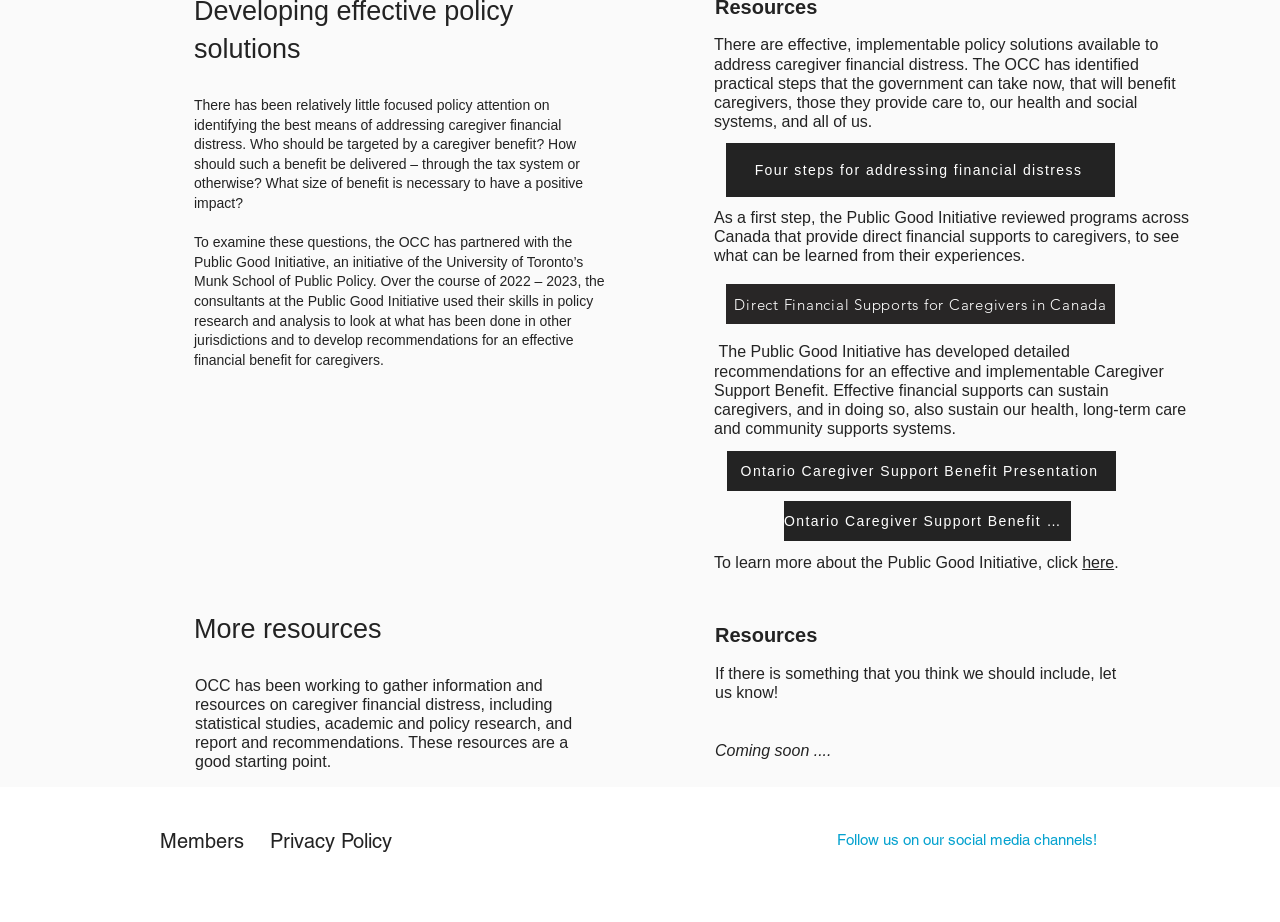Determine the bounding box coordinates of the clickable area required to perform the following instruction: "Click the 'here' link to learn more about the Public Good Initiative". The coordinates should be represented as four float numbers between 0 and 1: [left, top, right, bottom].

[0.845, 0.601, 0.87, 0.62]